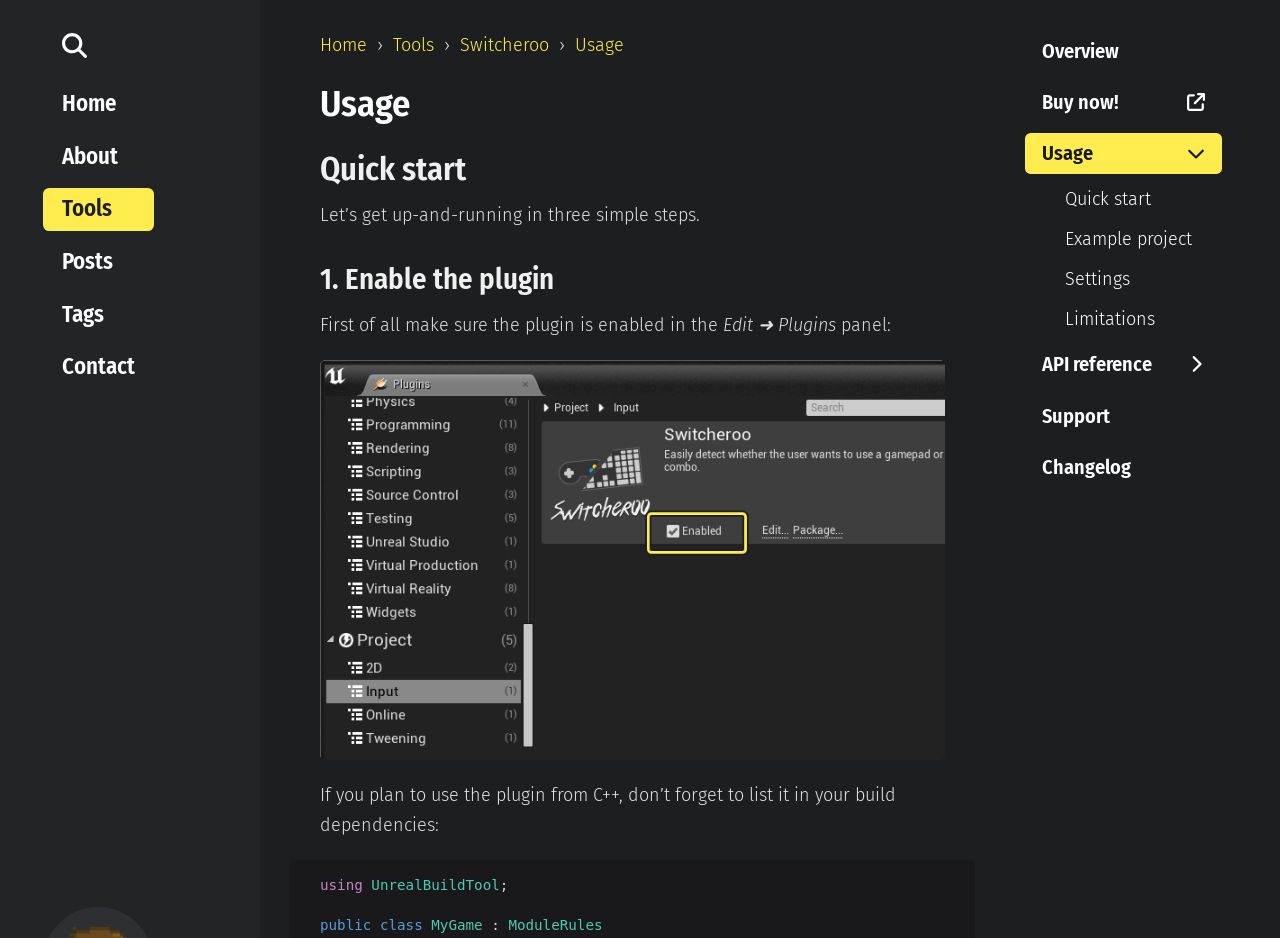Please provide the bounding box coordinates for the element that needs to be clicked to perform the following instruction: "Read the API reference". The coordinates should be given as four float numbers between 0 and 1, i.e., [left, top, right, bottom].

[0.801, 0.366, 0.954, 0.41]